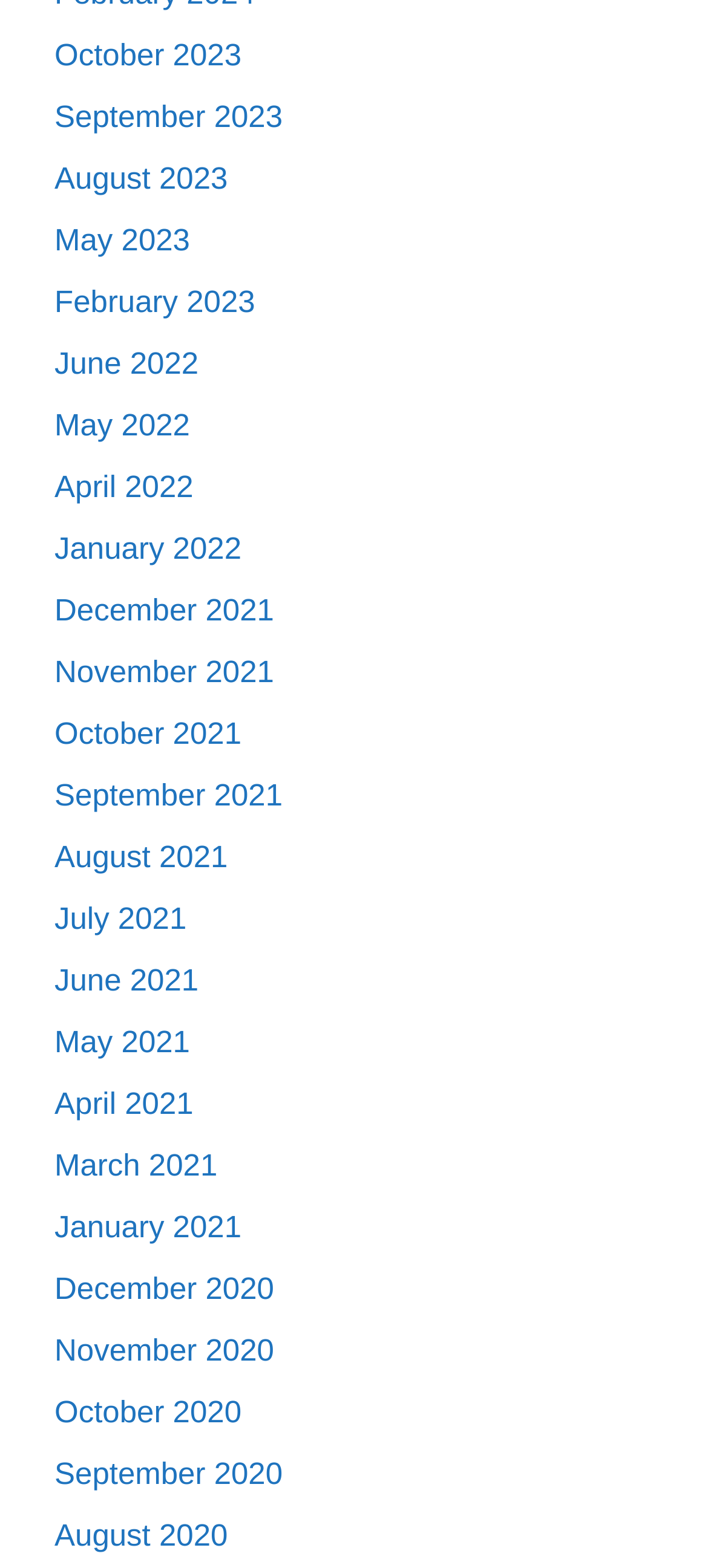What is the earliest month listed on the webpage?
Using the image as a reference, give a one-word or short phrase answer.

December 2020